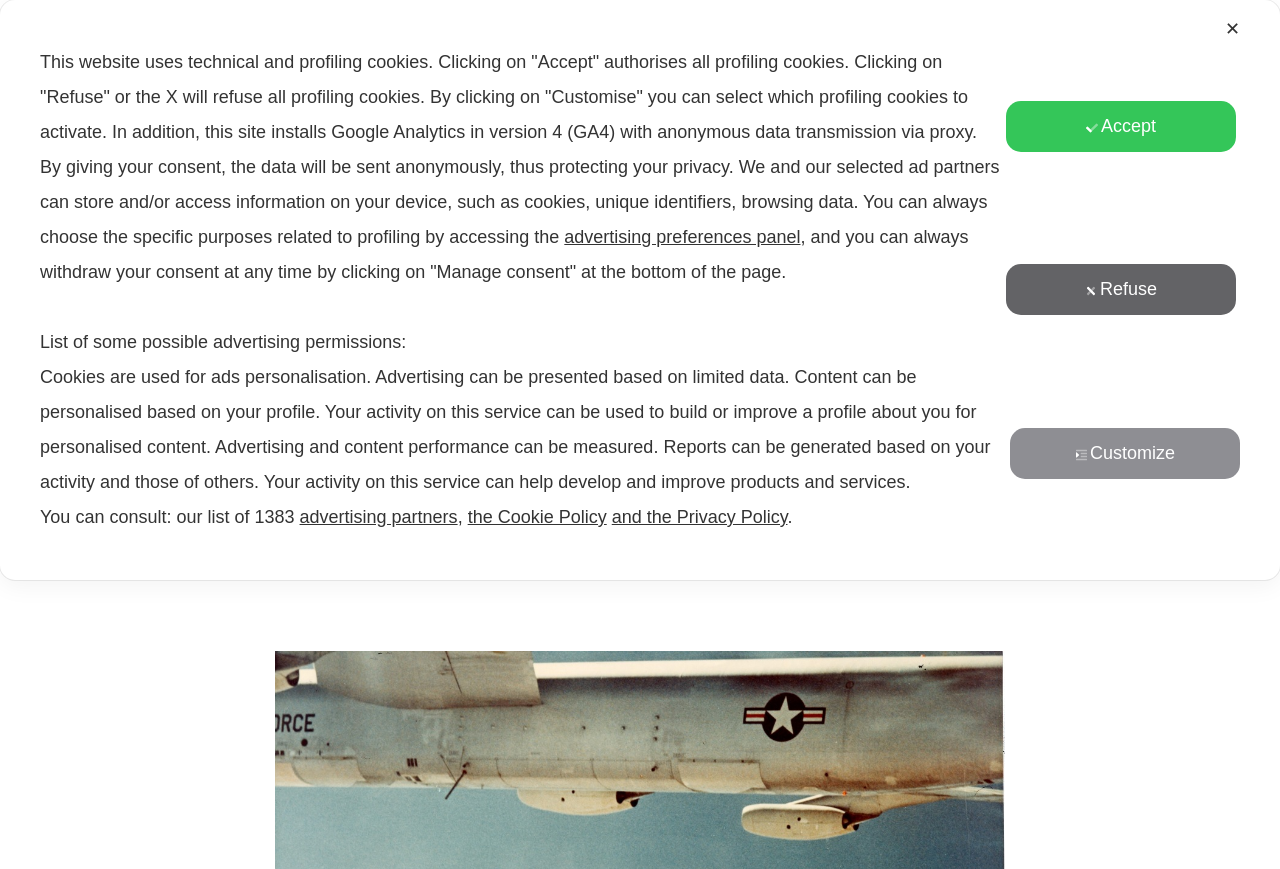Locate and extract the headline of this webpage.

THE STORY OF THE X-15 OFFICIAL WORLD RECORD FOR THE HIGHEST SPEED EVER SET BY A MANNED, POWERED AIRCRAFT